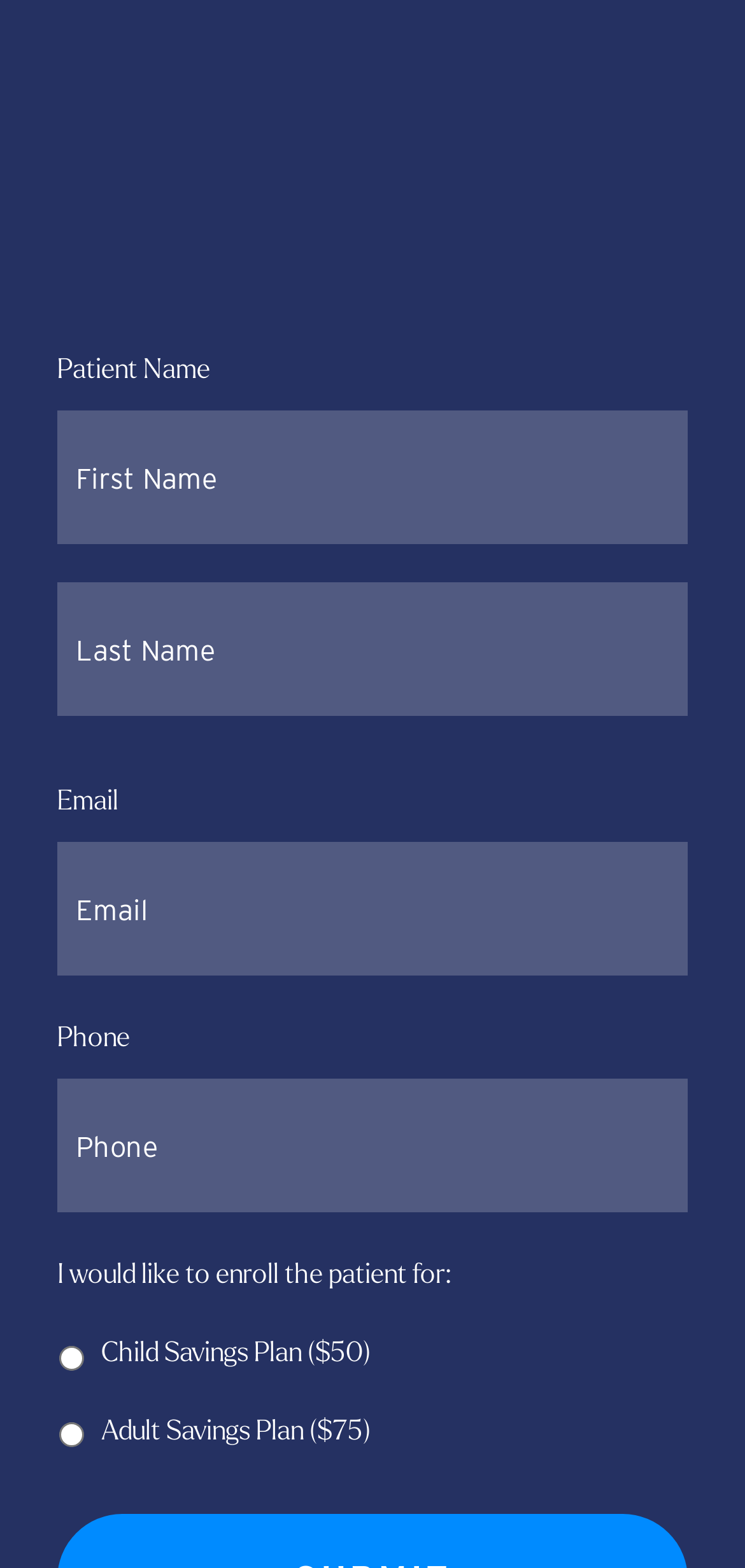Determine the bounding box coordinates for the UI element with the following description: "parent_node: Last name="input_1.6" placeholder="Last Name"". The coordinates should be four float numbers between 0 and 1, represented as [left, top, right, bottom].

[0.077, 0.371, 0.923, 0.457]